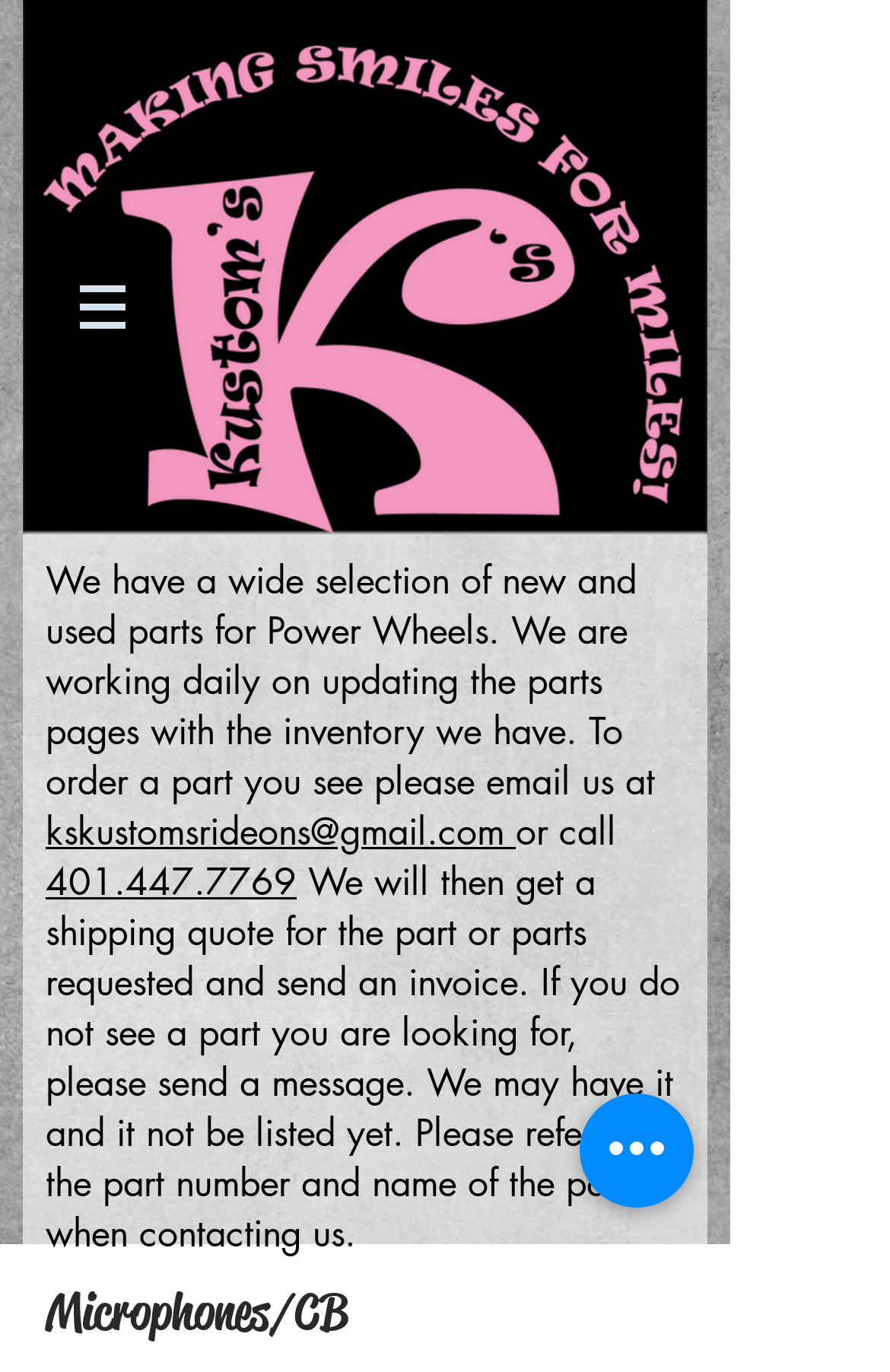What is the website about?
Look at the screenshot and provide an in-depth answer.

Based on the webpage content, it appears that the website is about selling parts for Power Wheels, a brand of ride-on toys. The text mentions 'new and used parts for Power Wheels' and provides contact information for ordering parts.